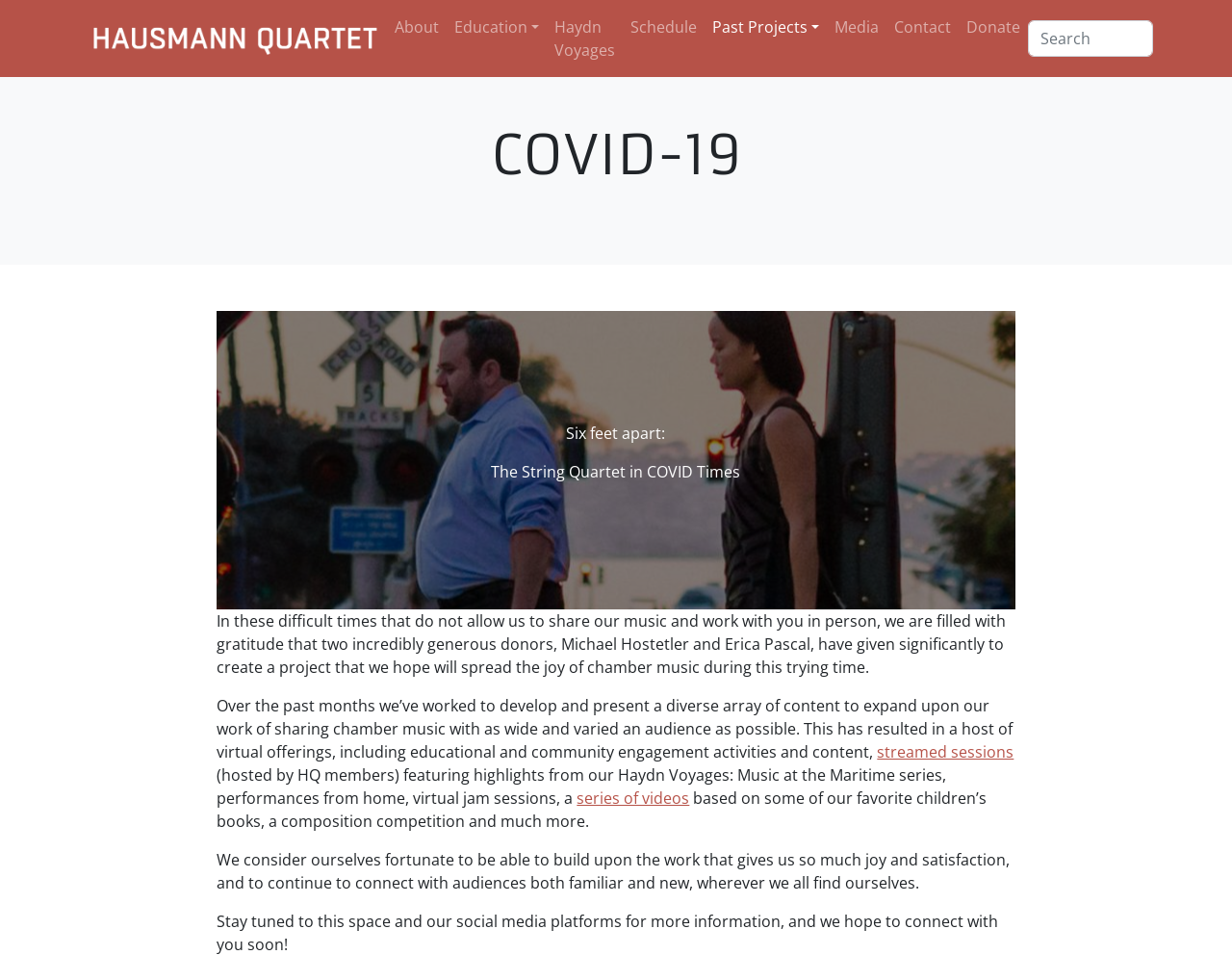Please provide a comprehensive response to the question based on the details in the image: What is the name of the quartet?

The name of the quartet can be found in the navigation section, where there is a link with the text 'Hausmann Quartet' and an image with the same name.